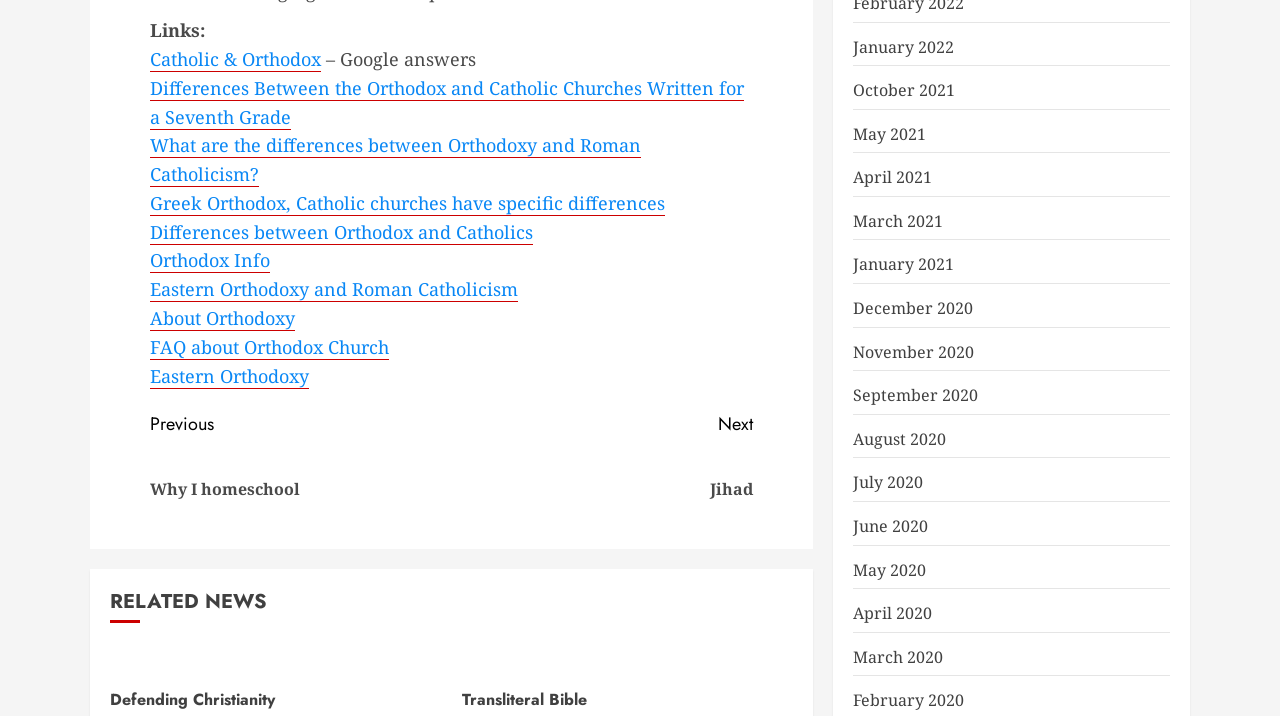Find and specify the bounding box coordinates that correspond to the clickable region for the instruction: "Go to the next post".

[0.353, 0.573, 0.588, 0.739]